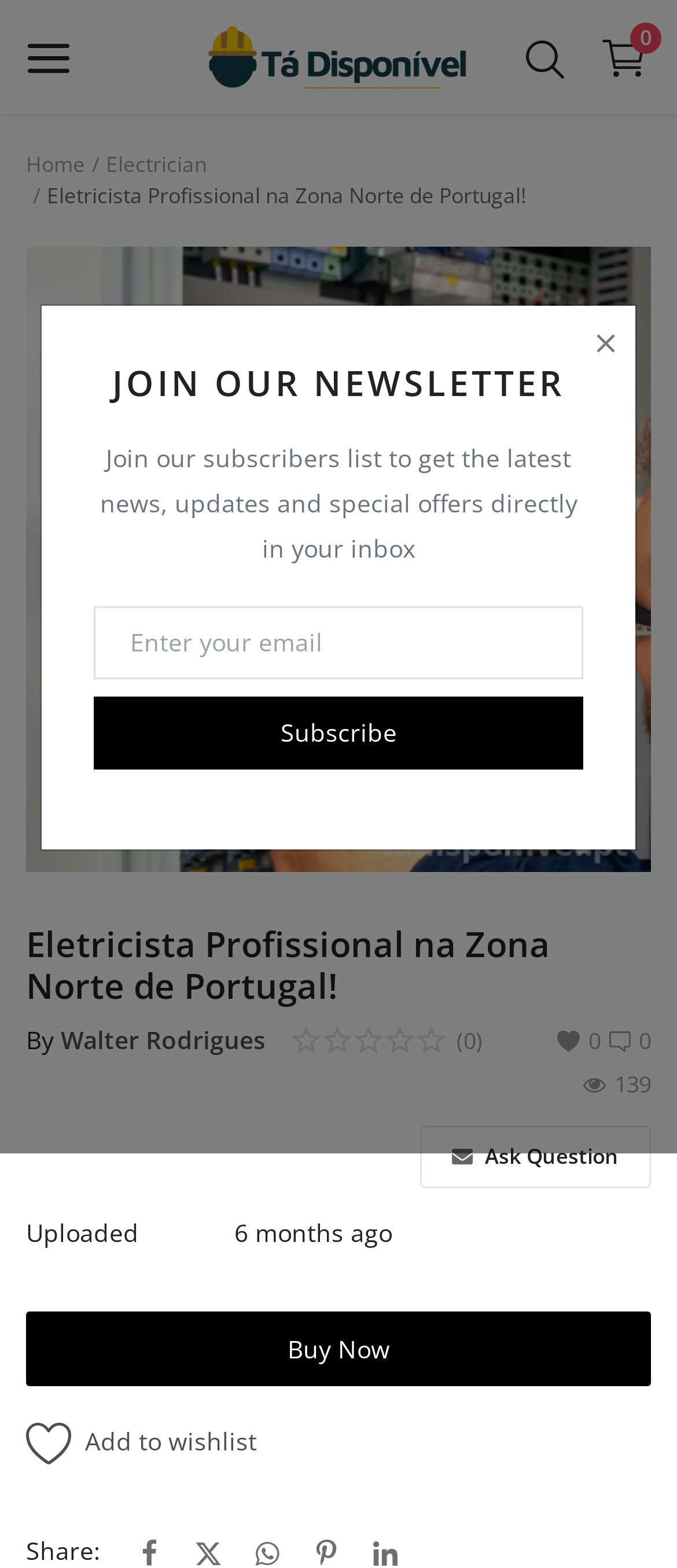Locate the UI element that matches the description parent_node: JOIN OUR NEWSLETTER in the webpage screenshot. Return the bounding box coordinates in the format (top-left x, top-left y, bottom-right x, bottom-right y), with values ranging from 0 to 1.

[0.851, 0.2, 0.938, 0.238]